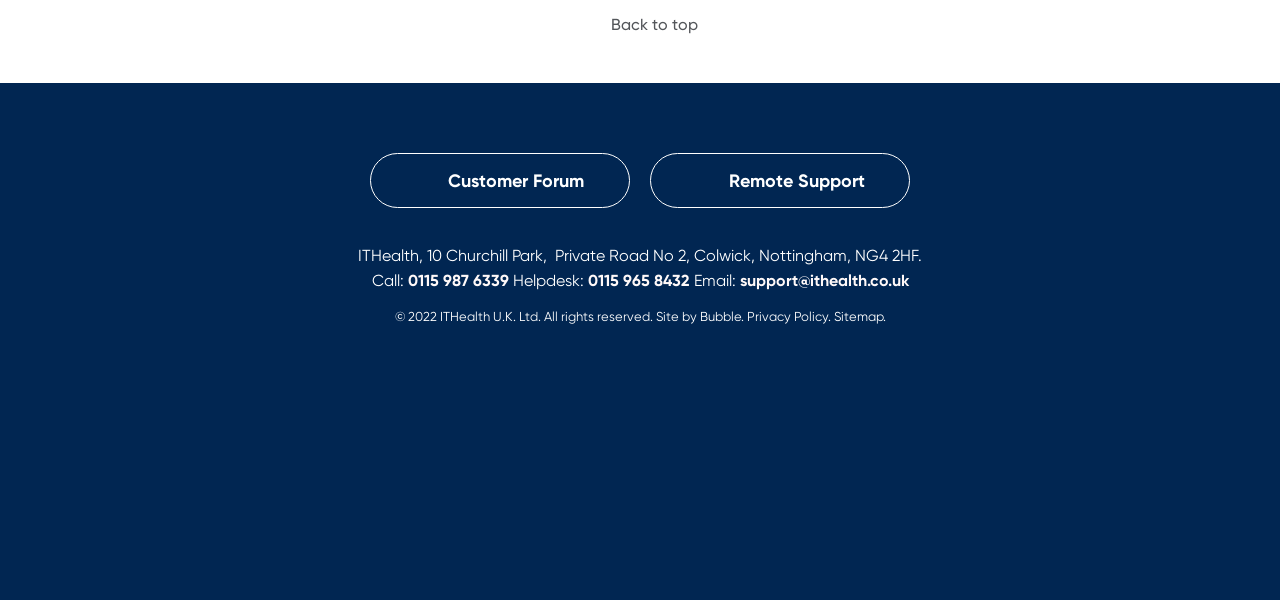What is the email address for support?
Give a comprehensive and detailed explanation for the question.

I found the email address for support by looking at the link element that contains the email address, which is 'support@ithealth.co.uk', and is located next to the static text 'Email:'.